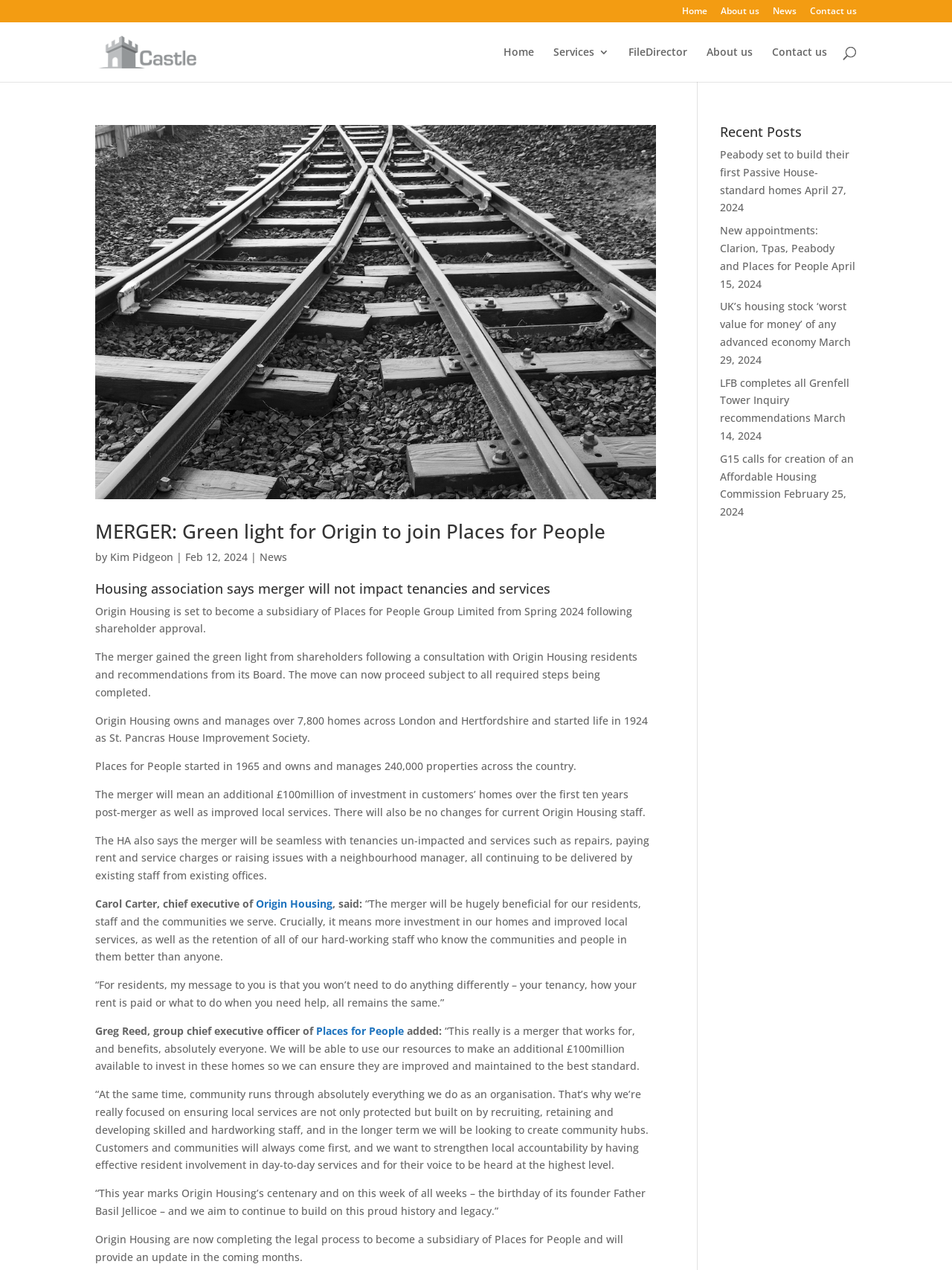Provide the bounding box coordinates for the area that should be clicked to complete the instruction: "Check the 'Privacy Policy'".

None